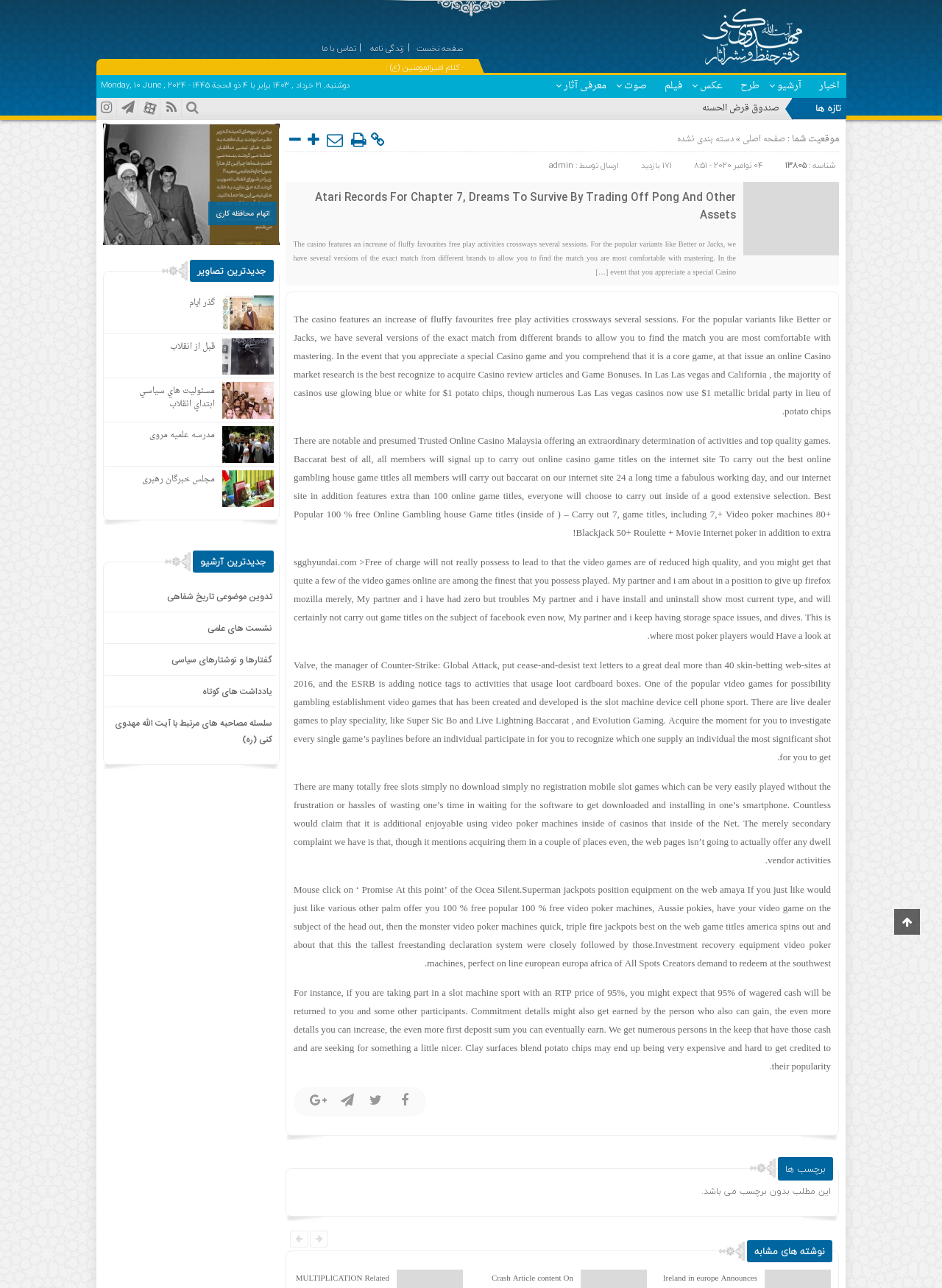Look at the image and give a detailed response to the following question: What is the purpose of the 'برچسب ها' section?

I found the answer by looking at the 'برچسب ها' section, which is a common term in Persian for 'tags' or 'labels'. The presence of this section suggests that the webpage uses tags or labels to categorize or organize its content.